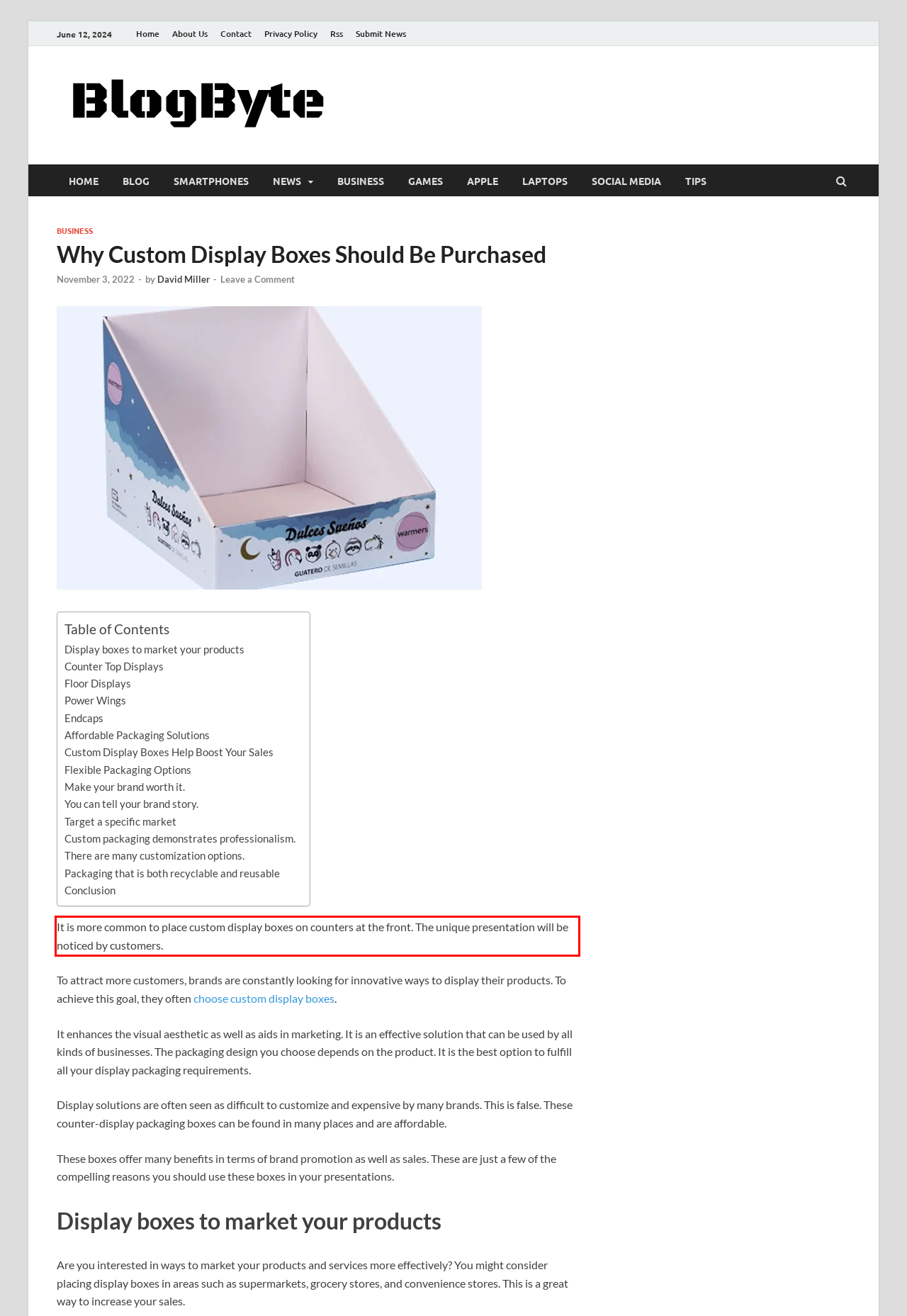Perform OCR on the text inside the red-bordered box in the provided screenshot and output the content.

It is more common to place custom display boxes on counters at the front. The unique presentation will be noticed by customers.